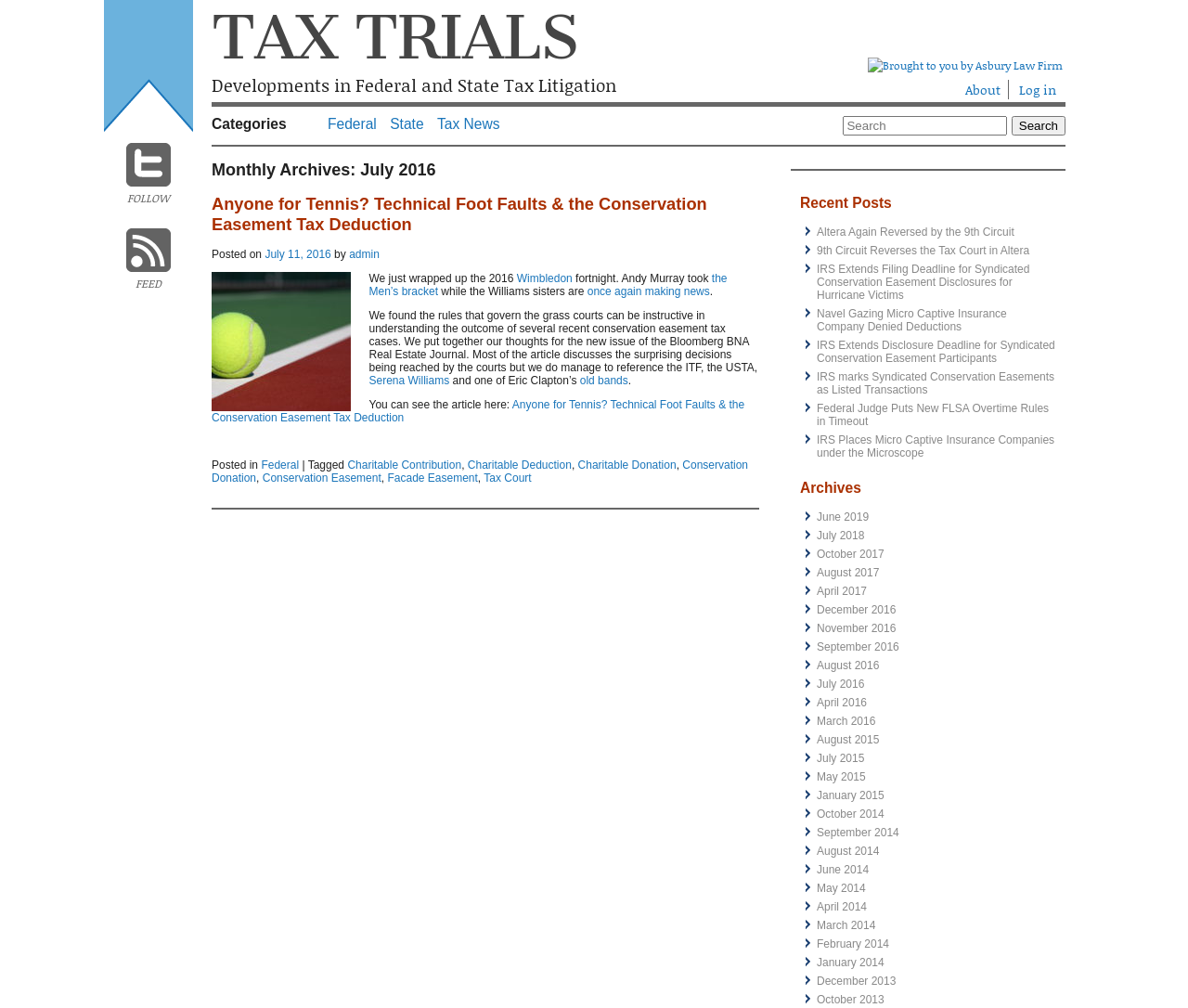Specify the bounding box coordinates of the region I need to click to perform the following instruction: "Follow on Twitter". The coordinates must be four float numbers in the range of 0 to 1, i.e., [left, top, right, bottom].

[0.088, 0.131, 0.162, 0.215]